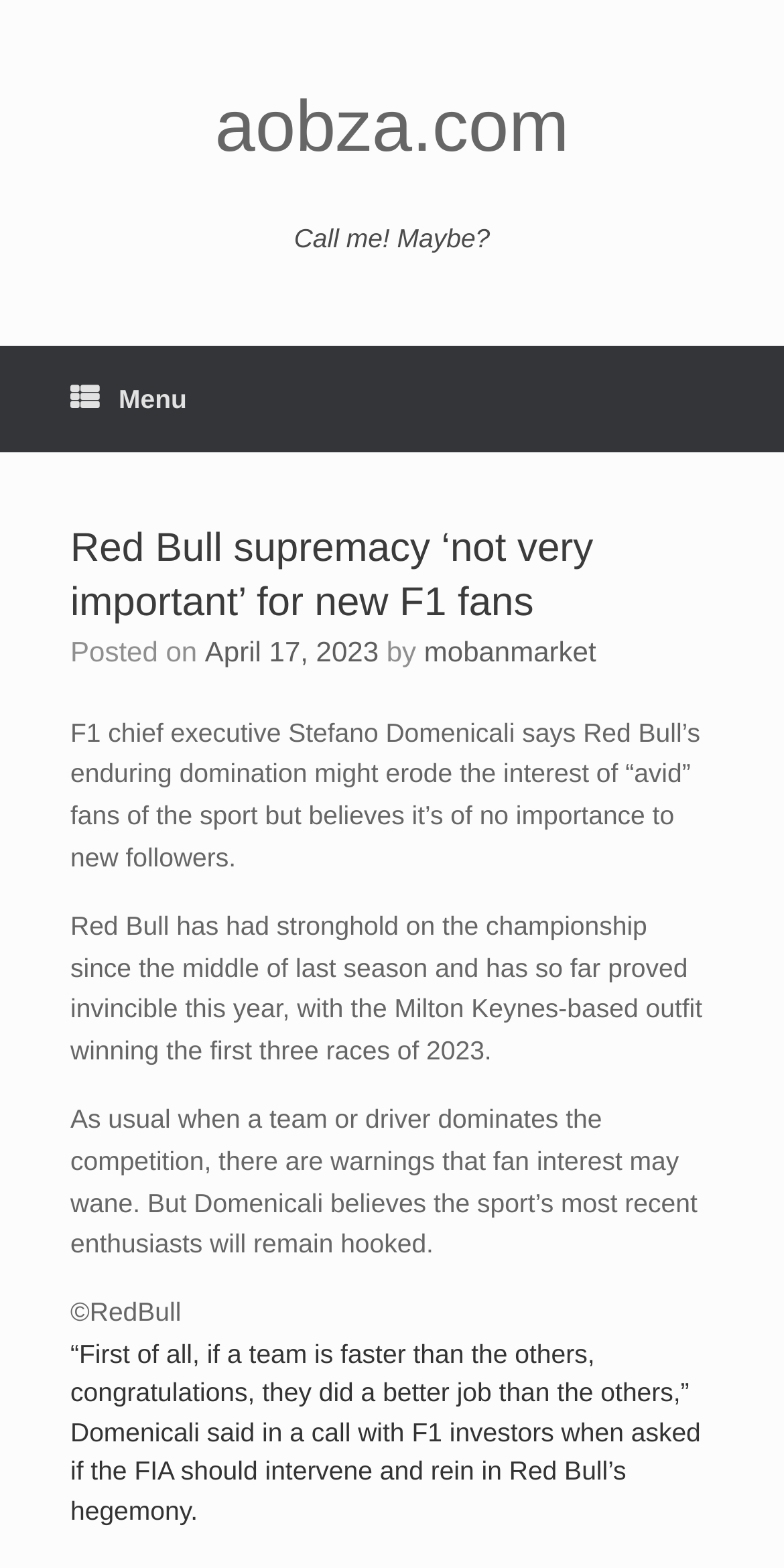Construct a thorough caption encompassing all aspects of the webpage.

The webpage appears to be a news article about Formula 1 racing. At the top, there is a link to the website "aobza.com" positioned near the center of the page. Below this, there is a static text element "Call me! Maybe?" located roughly in the middle of the page.

On the left side of the page, there is a menu icon represented by the text "\uf00b Menu". When expanded, it reveals a header section containing the article's title "Red Bull supremacy ‘not very important’ for new F1 fans" in a prominent font size. Below the title, there is a section with the text "Posted on" followed by a link to the date "April 17, 2023", and then the author's name "mobanmarket".

The main content of the article is divided into four paragraphs. The first paragraph discusses F1 chief executive Stefano Domenicali's views on Red Bull's dominance in the sport. The second paragraph provides more context about Red Bull's performance in the championship. The third paragraph quotes Domenicali again, stating that new fans will remain interested in the sport despite Red Bull's dominance. The fourth and final paragraph is a quote from Domenicali, where he congratulates Red Bull on their performance.

At the bottom of the page, there is a copyright notice "©RedBull" positioned near the top-left corner.